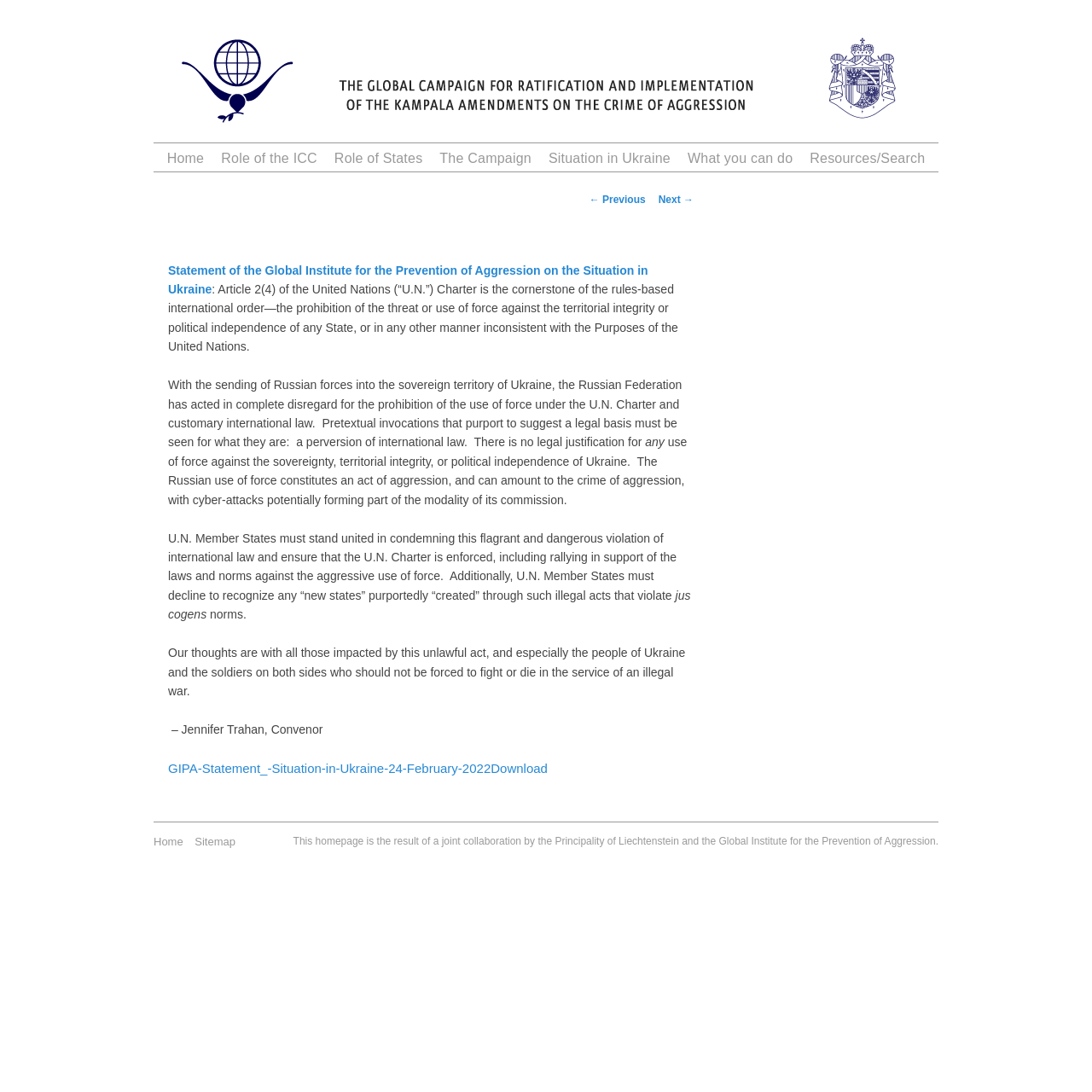Can you find and provide the main heading text of this webpage?

The Global Campaign for the Prevention of Aggression